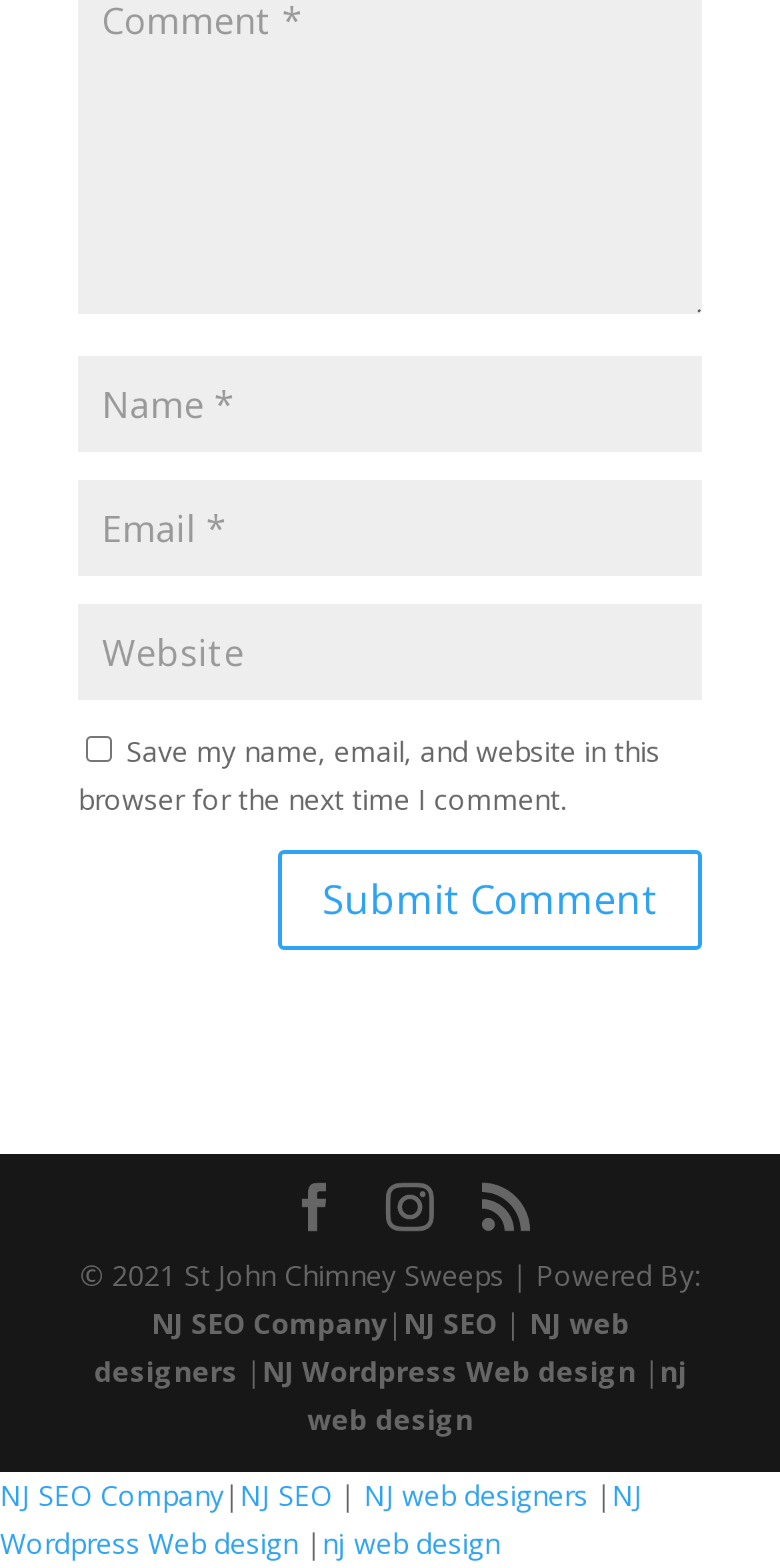What is the button at the bottom used for?
Please give a detailed and thorough answer to the question, covering all relevant points.

The button has a label 'Submit Comment' and is located at the bottom of the form, indicating that it is used to submit the user's comment.